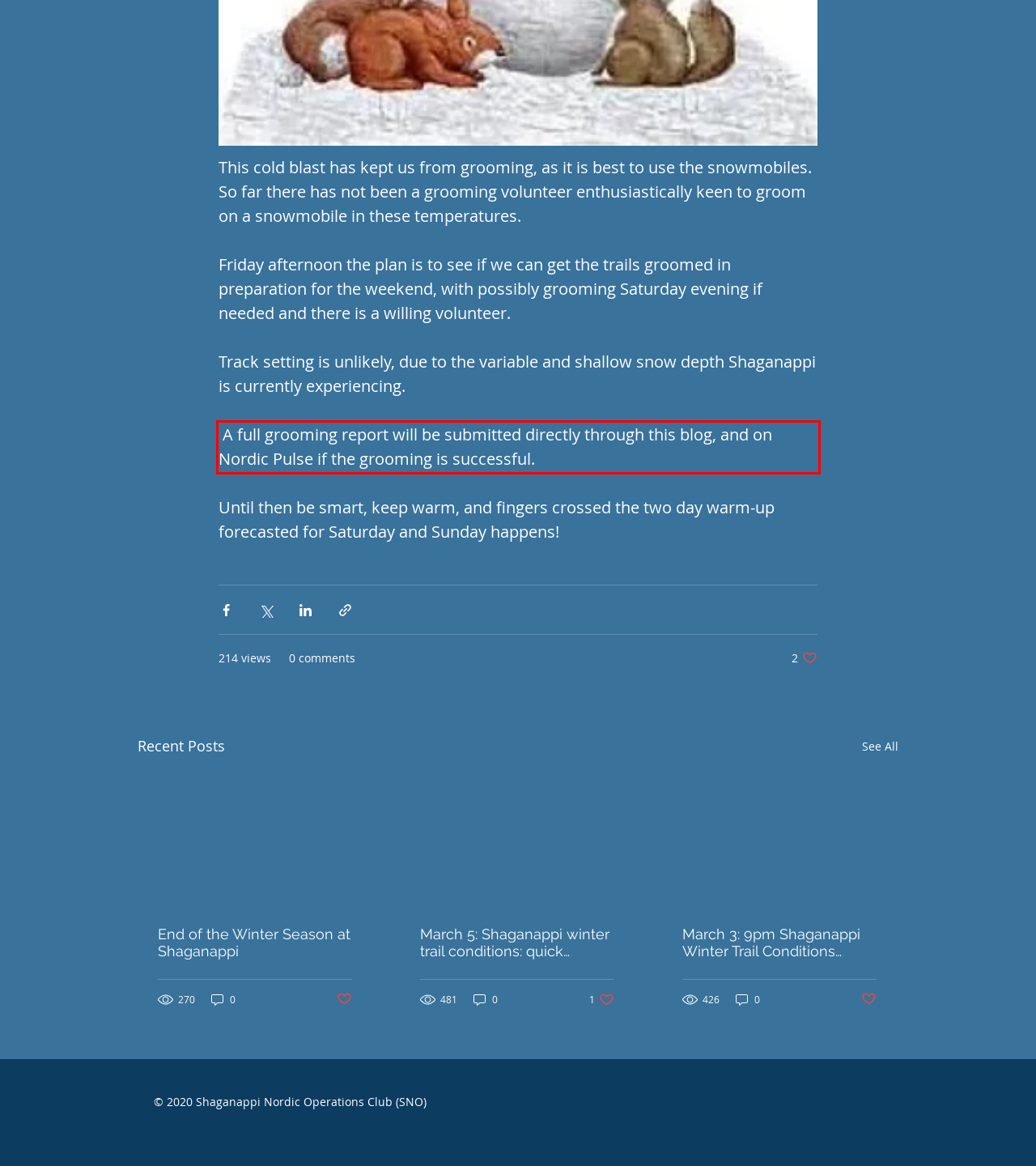Please perform OCR on the text content within the red bounding box that is highlighted in the provided webpage screenshot.

A full grooming report will be submitted directly through this blog, and on Nordic Pulse if the grooming is successful.